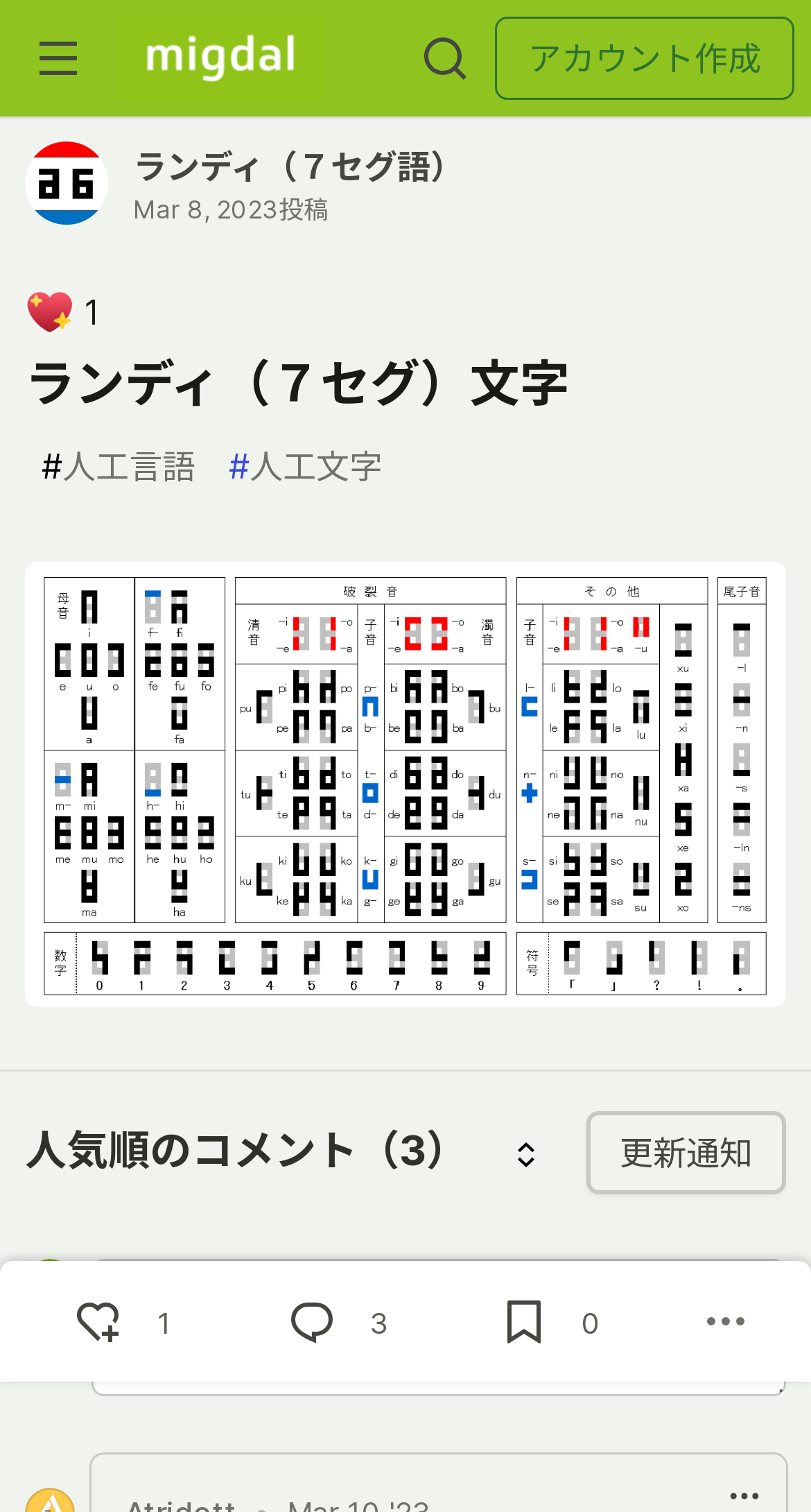Use one word or a short phrase to answer the question provided: 
What is the current sorting method for comments?

Popularity